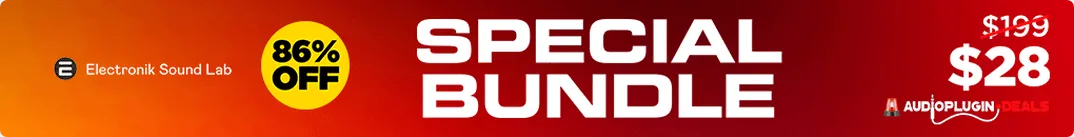What is the discount percentage offered?
Respond to the question with a single word or phrase according to the image.

86% off